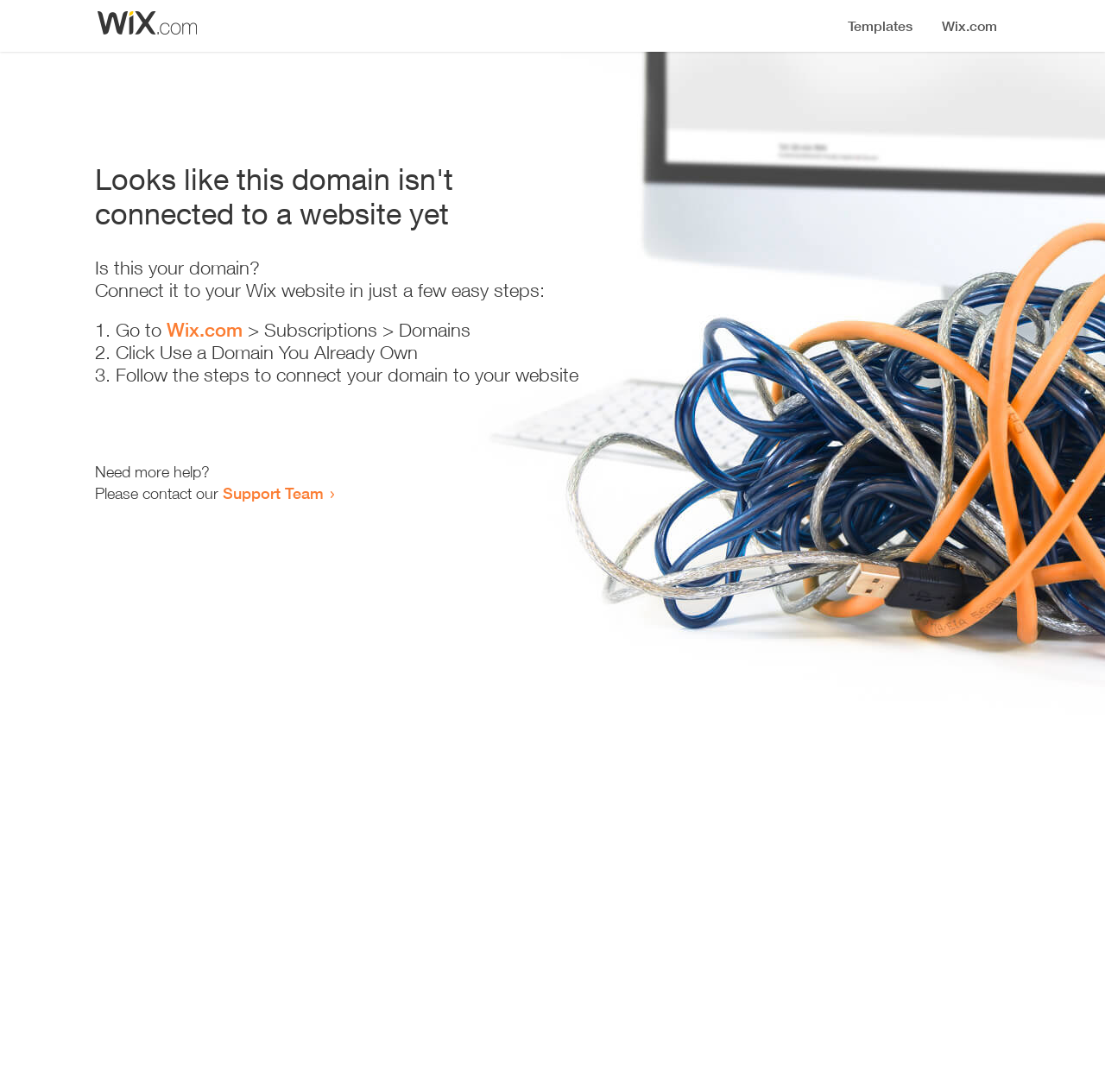Using the provided description: "Wix.com", find the bounding box coordinates of the corresponding UI element. The output should be four float numbers between 0 and 1, in the format [left, top, right, bottom].

[0.151, 0.292, 0.22, 0.312]